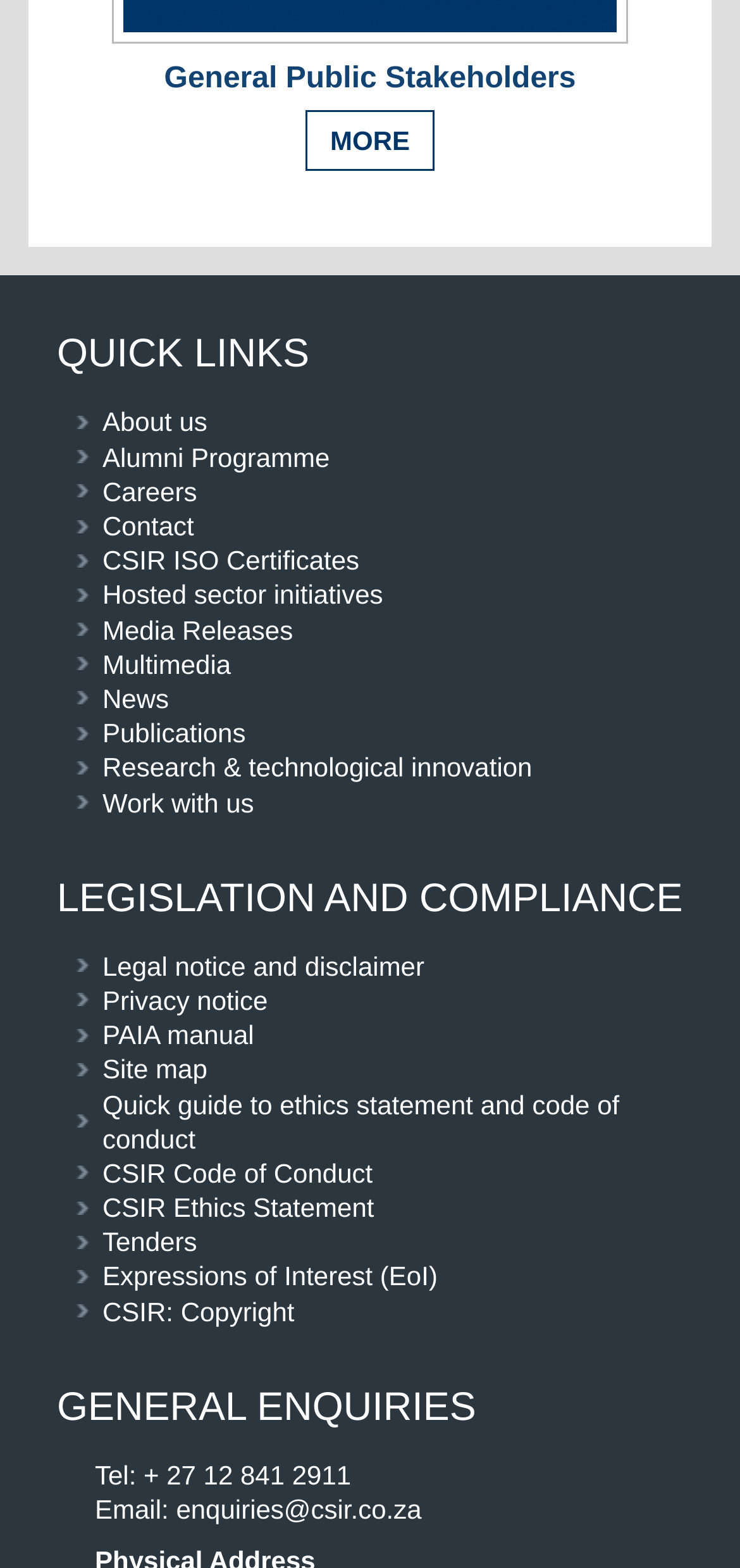Determine the bounding box coordinates of the region to click in order to accomplish the following instruction: "Contact us". Provide the coordinates as four float numbers between 0 and 1, specifically [left, top, right, bottom].

[0.103, 0.324, 0.923, 0.346]